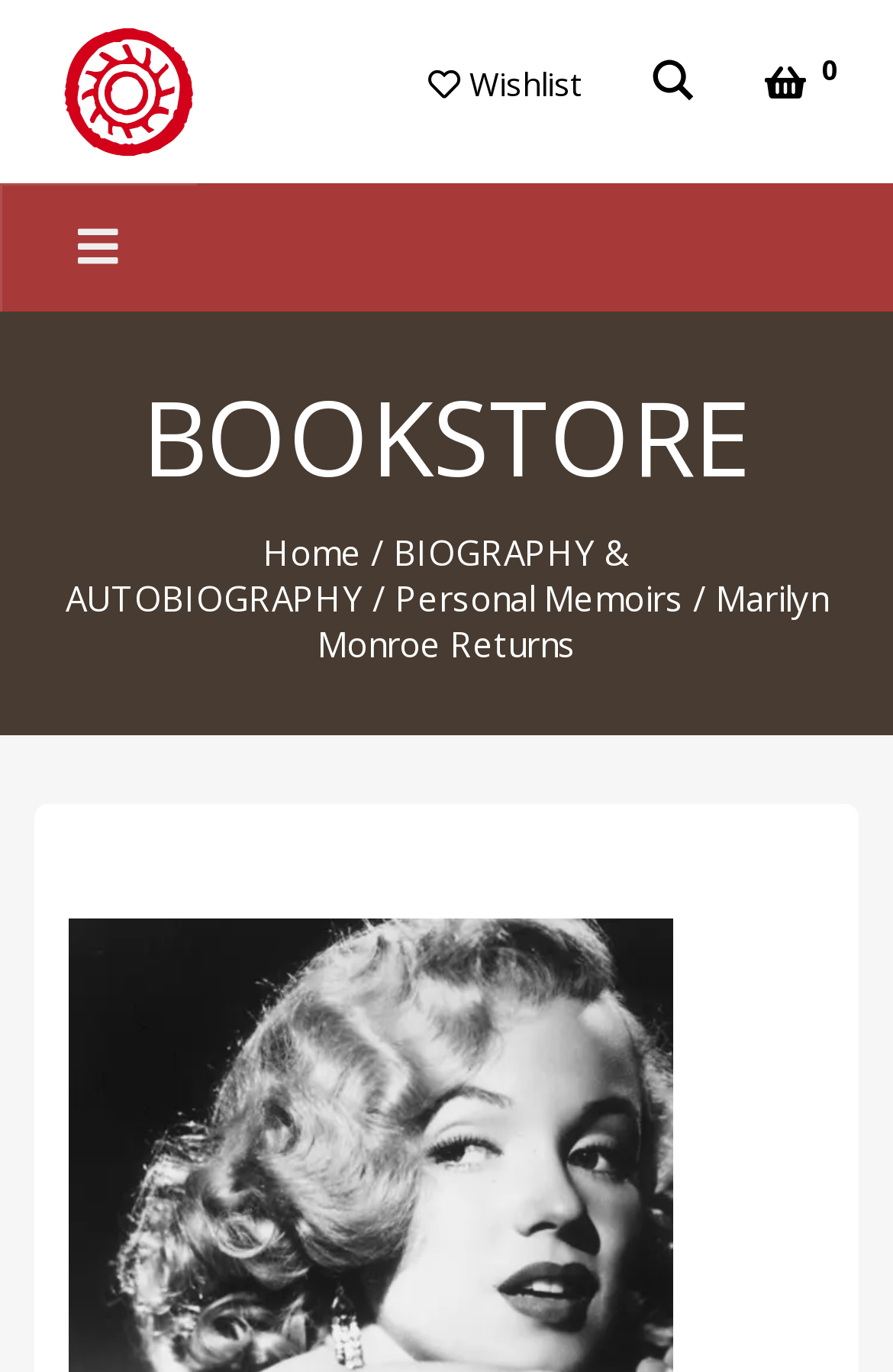Describe all visible elements and their arrangement on the webpage.

The webpage is an online bookstore page featuring the book "Marilyn Monroe Returns" by Adrian Finkelstein. At the top left corner, there is a link to the Red Wheel/Weiser website, accompanied by a small image of the website's logo. 

To the right of the logo, there are three links: "Wishlist", an empty link, and "0". The empty link has a small image beside it. 

On the left side of the page, there is a button with a shopping cart icon. Below the button, a large heading "BOOKSTORE" spans across the page. 

Under the "BOOKSTORE" heading, there is a navigation menu with links to "Home", "BIOGRAPHY & AUTOBIOGRAPHY", and "Personal Memoirs". These links are separated by forward slashes. The current page is indicated by the text "Marilyn Monroe Returns" at the end of the navigation menu.